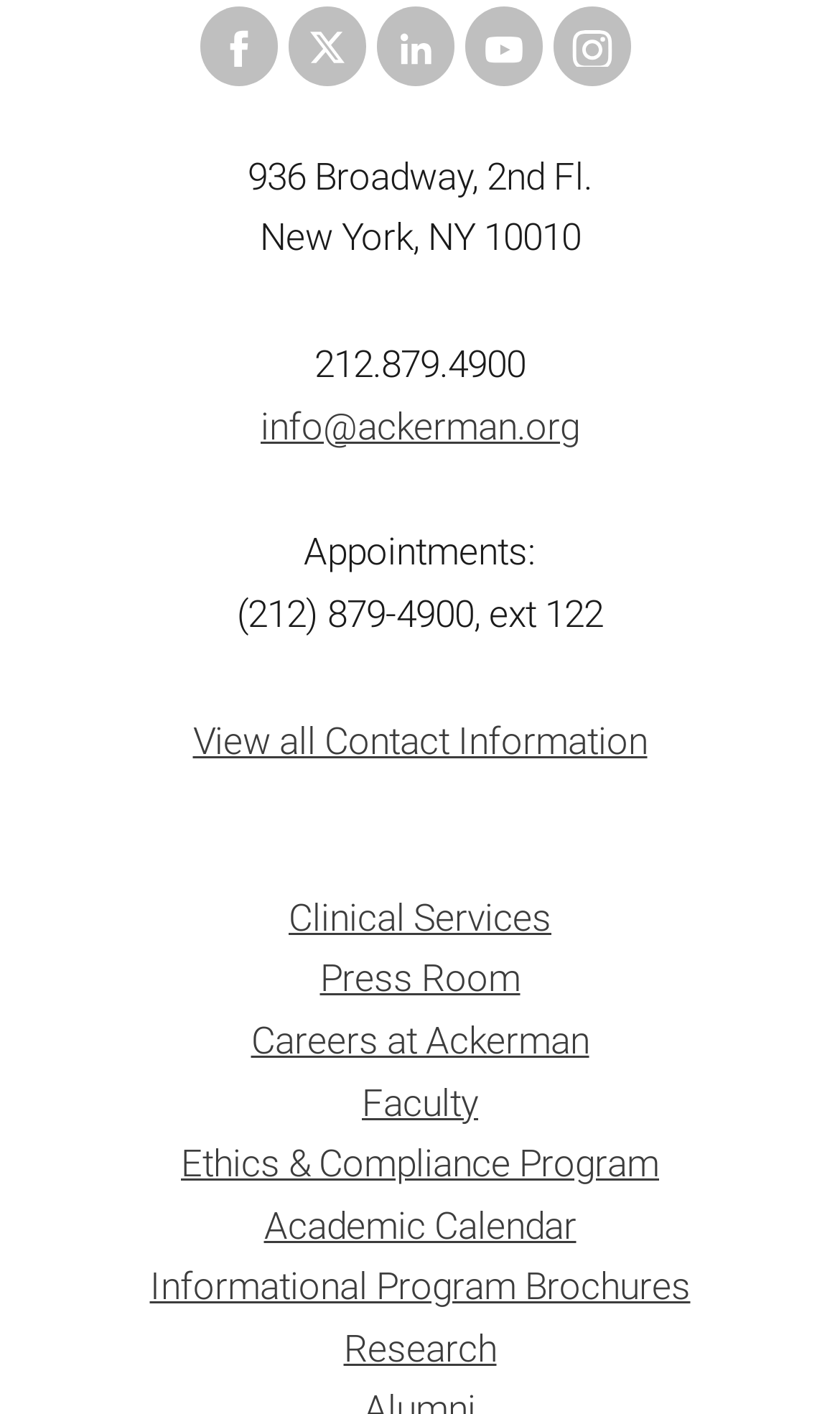How many links are there in the footer section?
Provide a detailed answer to the question using information from the image.

I counted the number of links in the footer section, which are 'info@ackerman.org', 'View all Contact Information', 'Clinical Services', 'Press Room', 'Careers at Ackerman', 'Faculty', 'Ethics & Compliance Program', 'Academic Calendar', and 'Informational Program Brochures'.